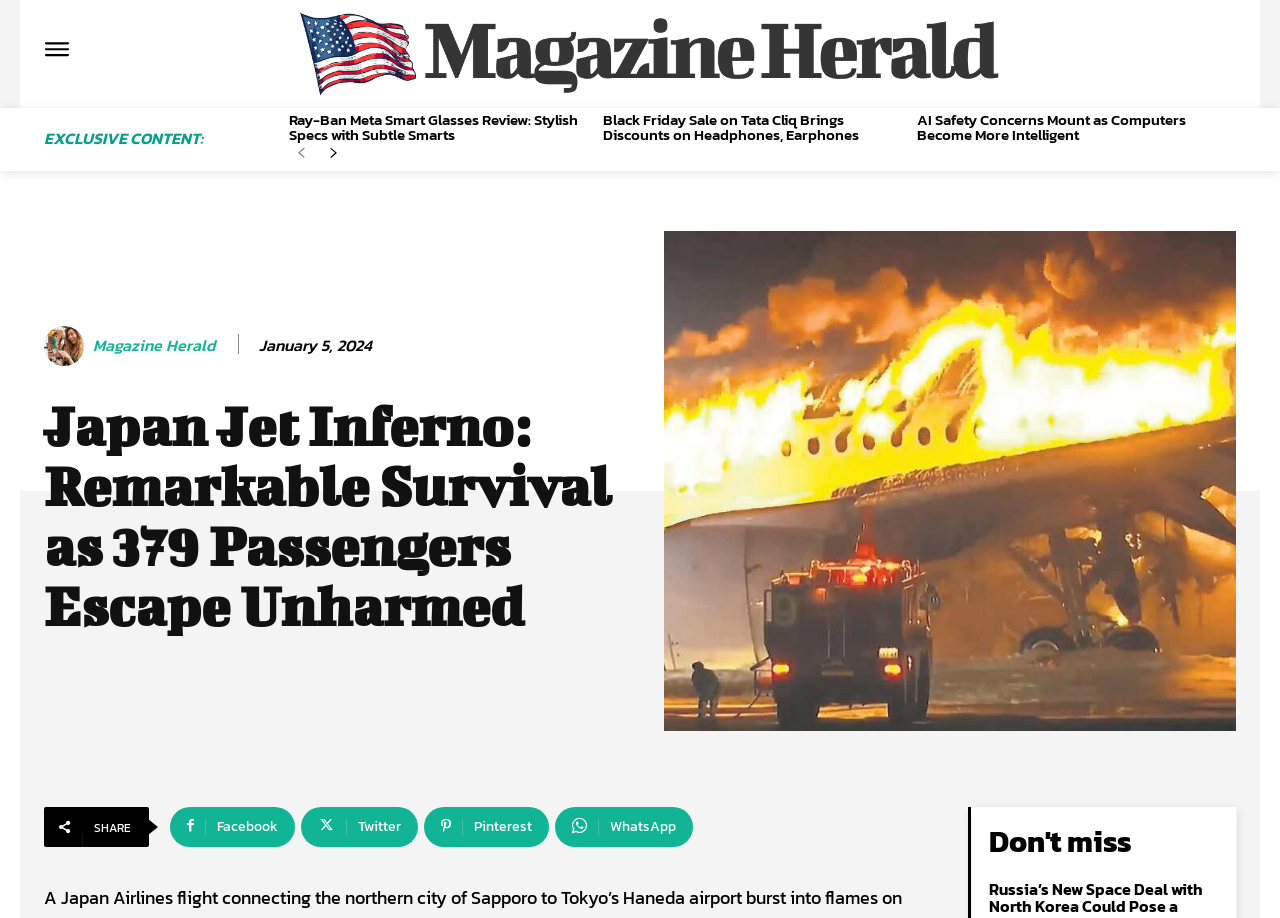Predict the bounding box coordinates for the UI element described as: "parent_node: Magazine Herald title="Magazine Herald"". The coordinates should be four float numbers between 0 and 1, presented as [left, top, right, bottom].

[0.034, 0.355, 0.07, 0.398]